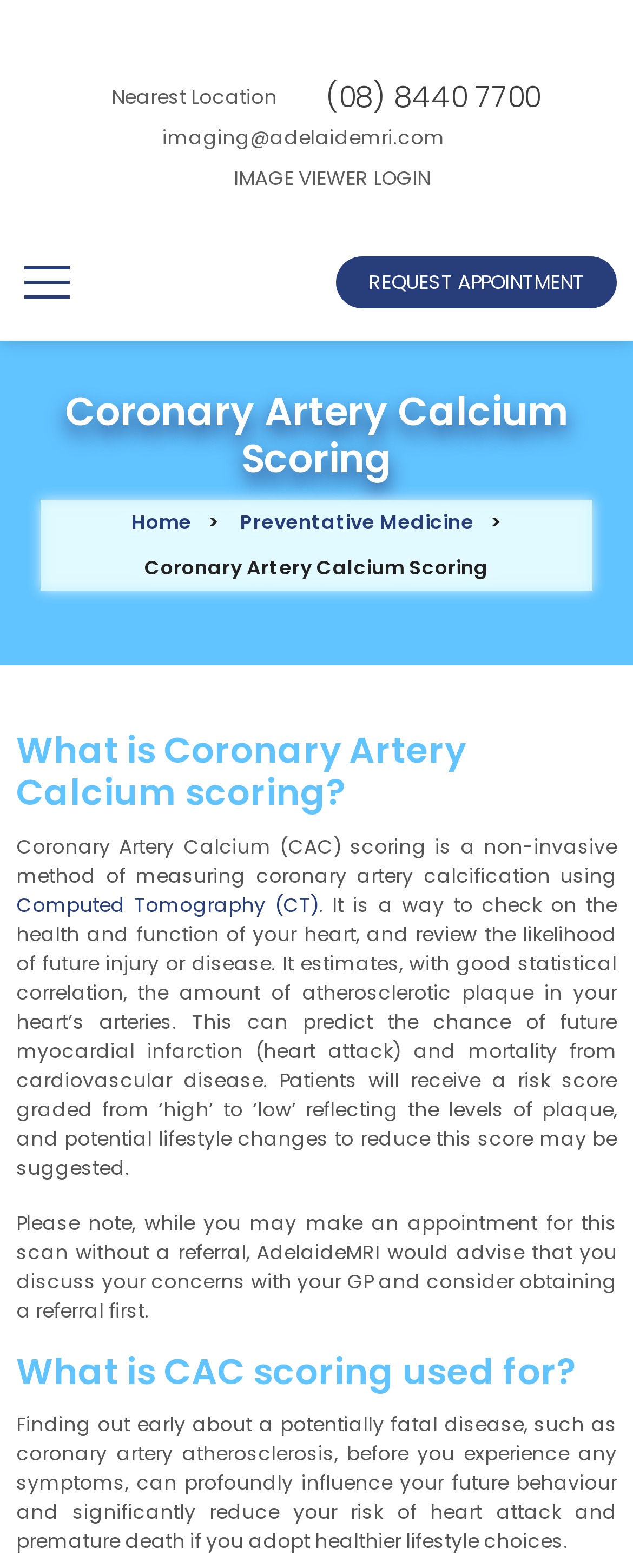Give a one-word or short-phrase answer to the following question: 
What is the benefit of CAC scoring?

Influencing future behavior